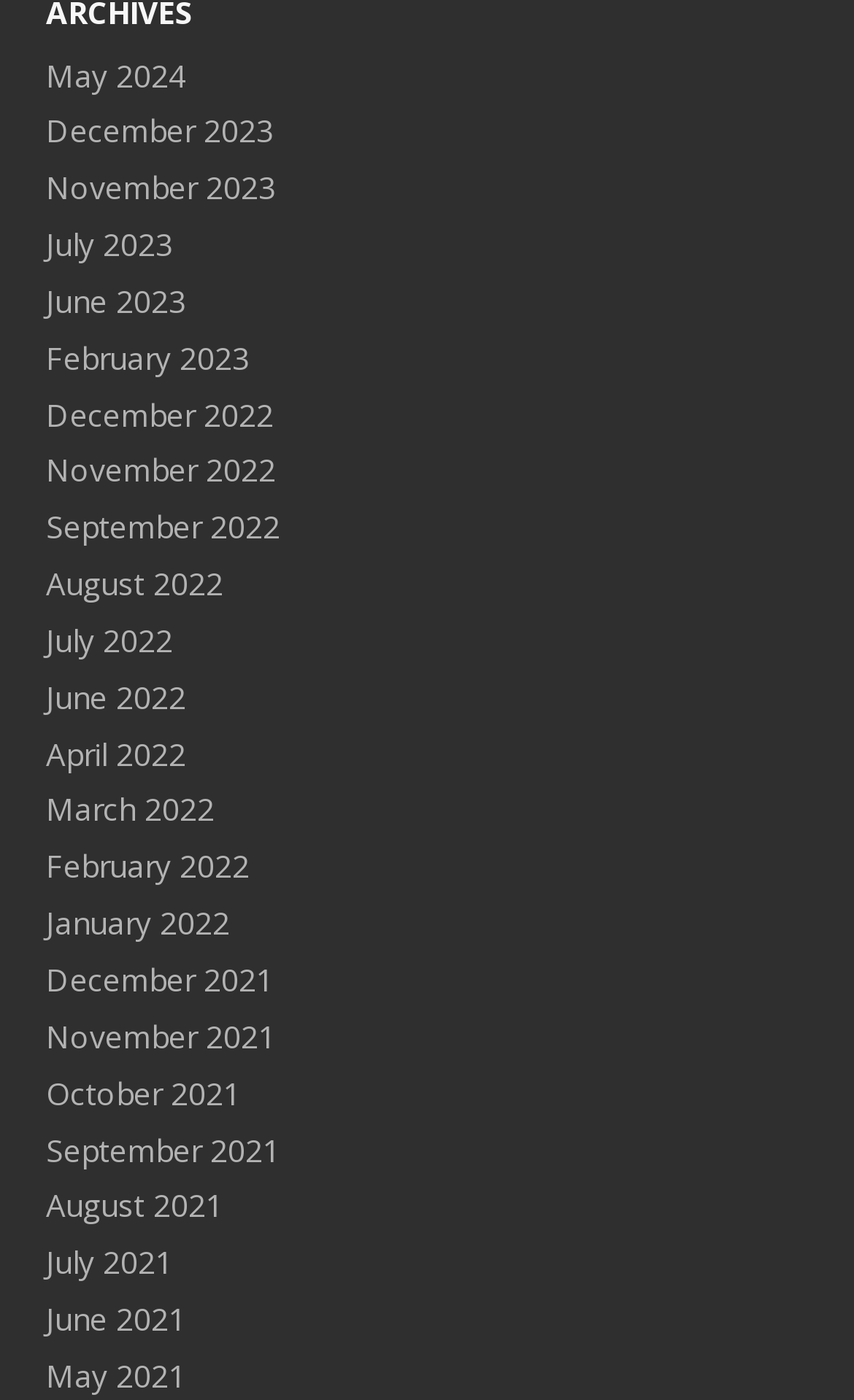Find the bounding box coordinates of the clickable area required to complete the following action: "browse November 2023".

[0.054, 0.119, 0.323, 0.149]